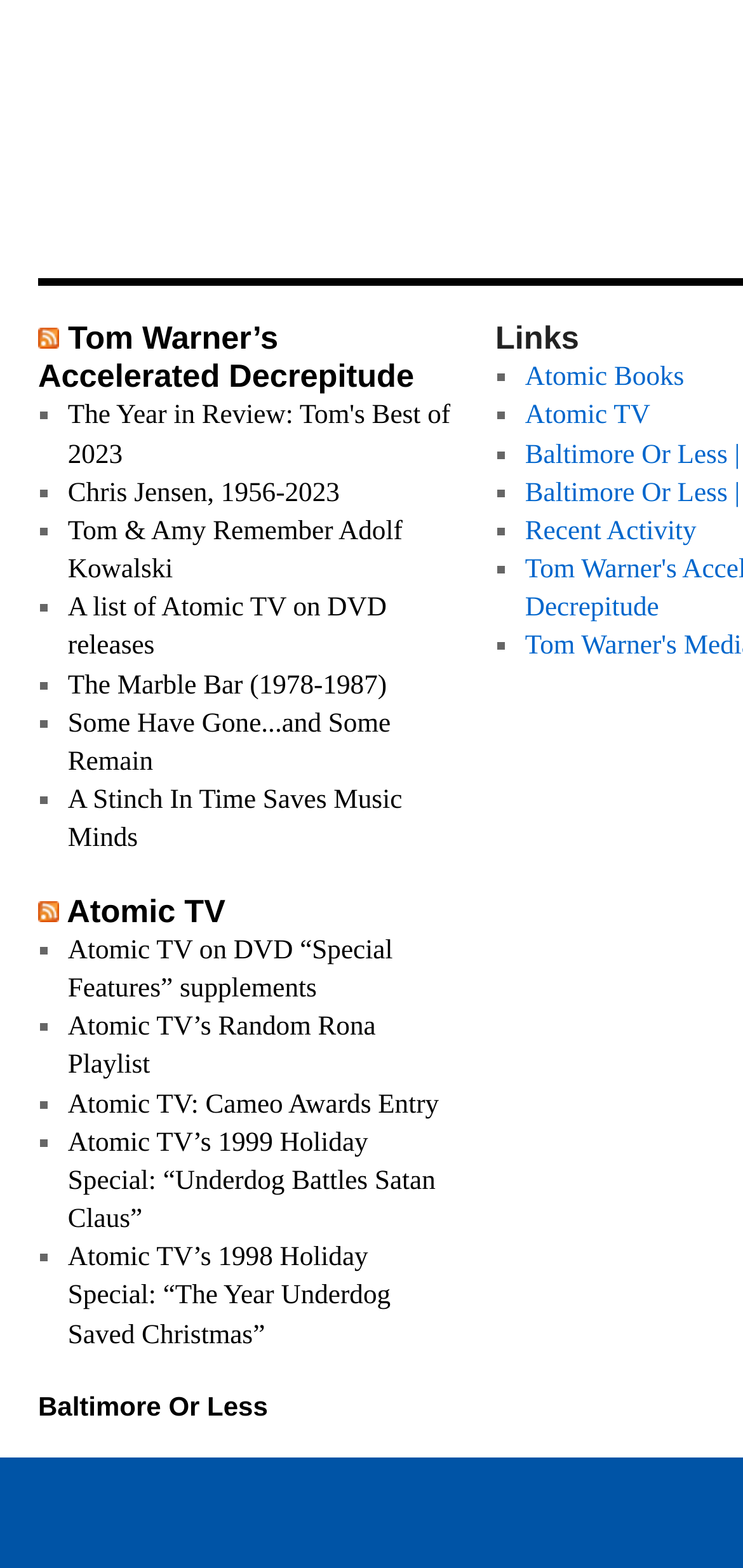Give the bounding box coordinates for the element described as: "parent_node: Tom Warner’s Accelerated Decrepitude".

[0.051, 0.249, 0.079, 0.272]